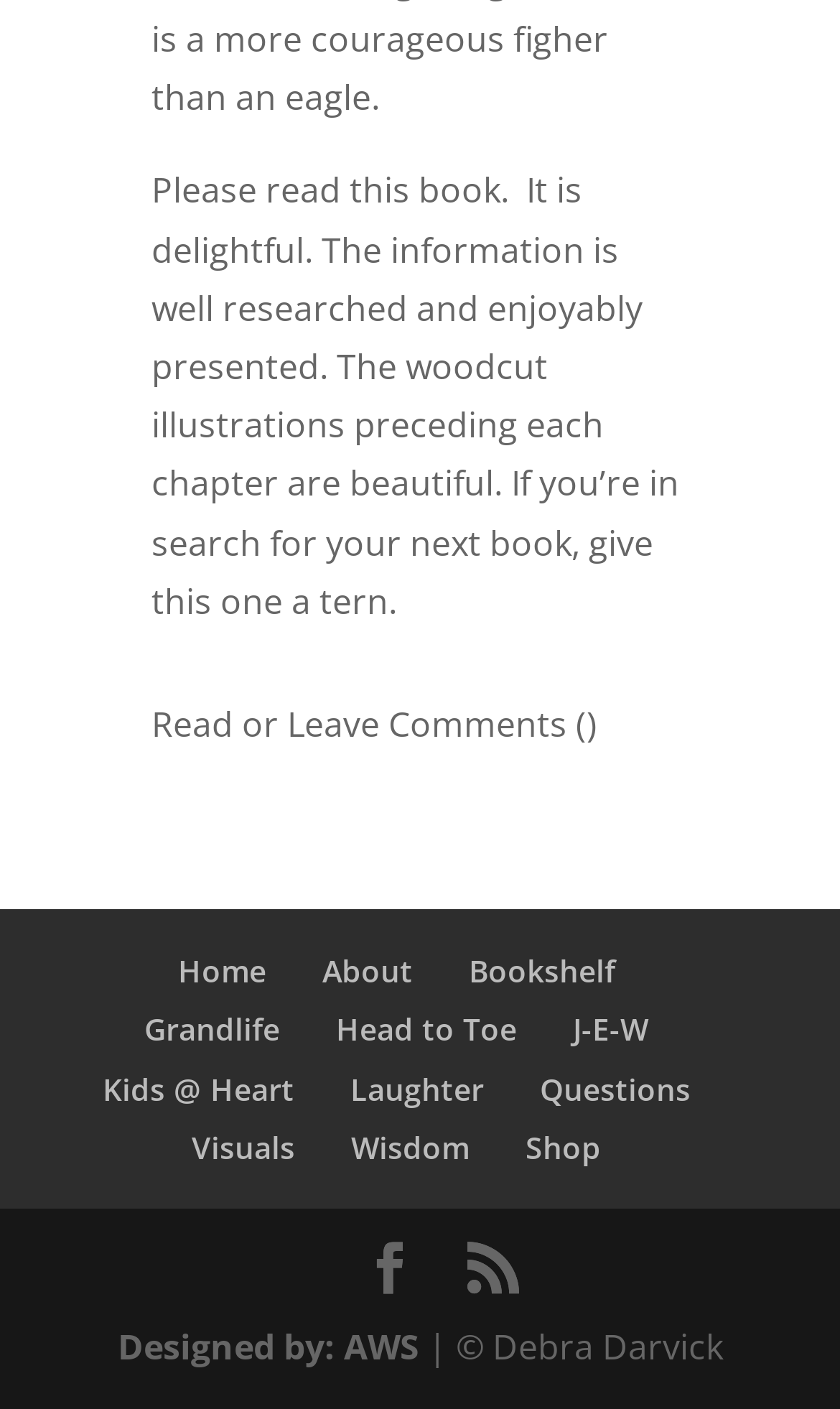Identify the bounding box coordinates of the element that should be clicked to fulfill this task: "Visit Bookshelf". The coordinates should be provided as four float numbers between 0 and 1, i.e., [left, top, right, bottom].

[0.558, 0.675, 0.732, 0.704]